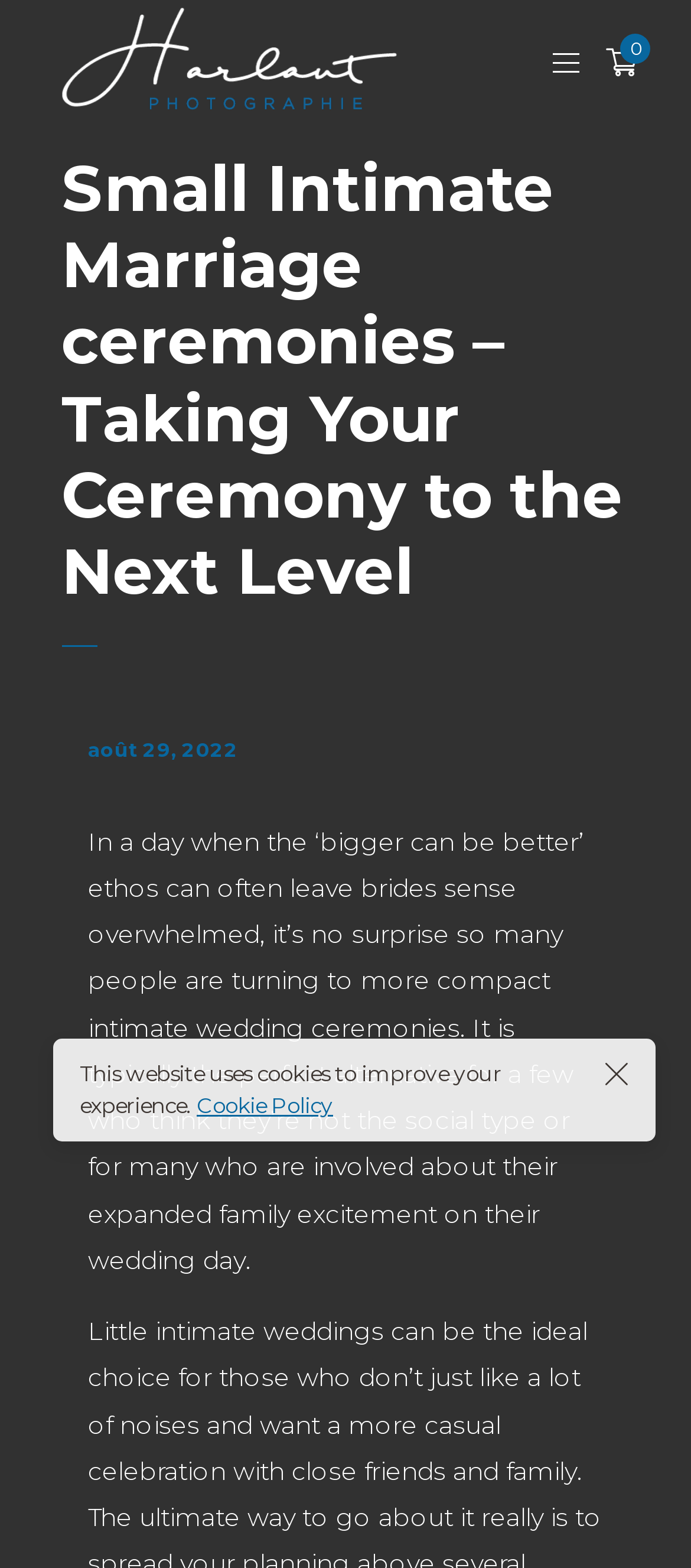What is the photographer's name?
Answer the question based on the image using a single word or a brief phrase.

Julien Harlaut